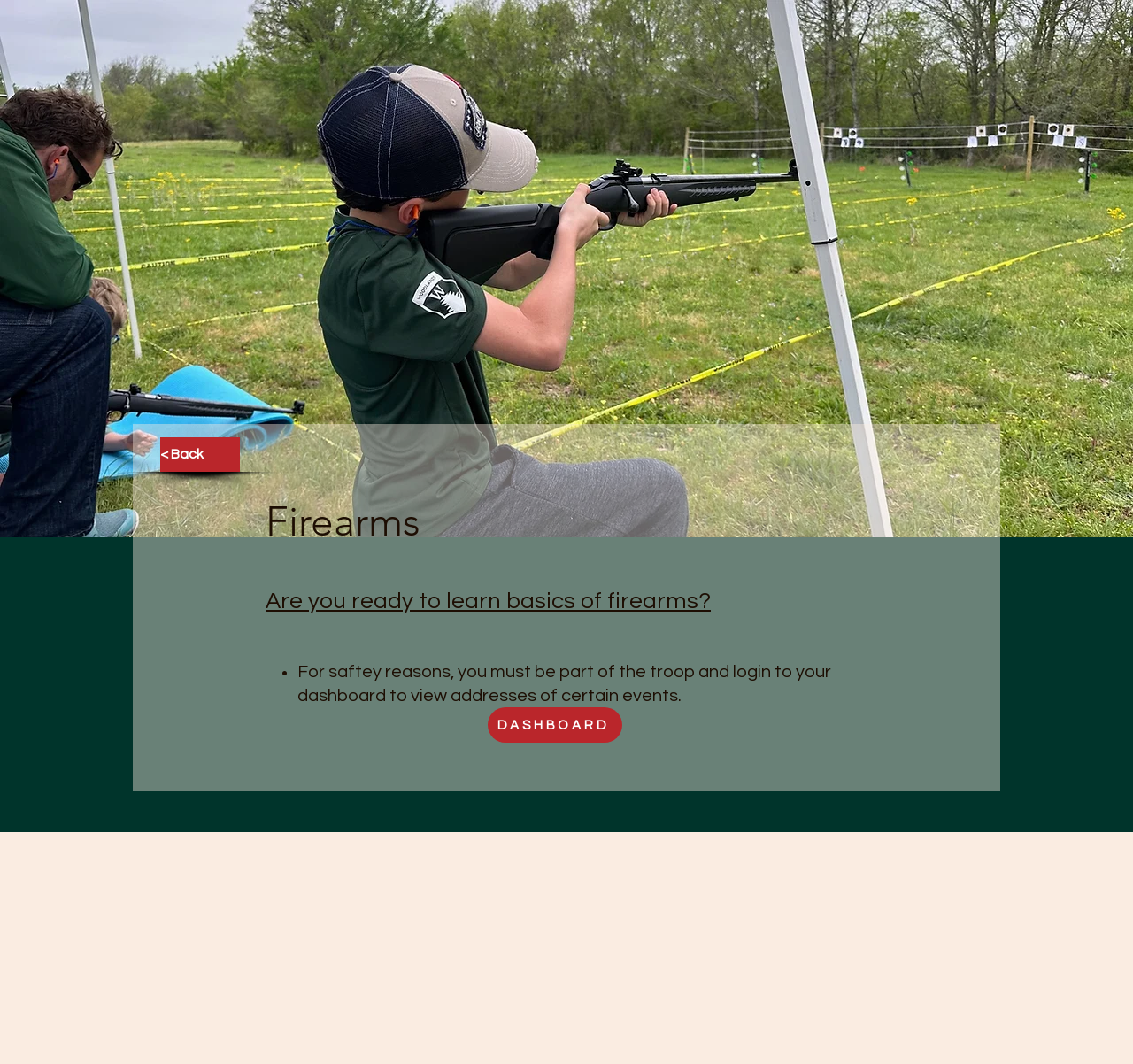What is required to view certain event addresses?
Give a one-word or short-phrase answer derived from the screenshot.

Login to dashboard